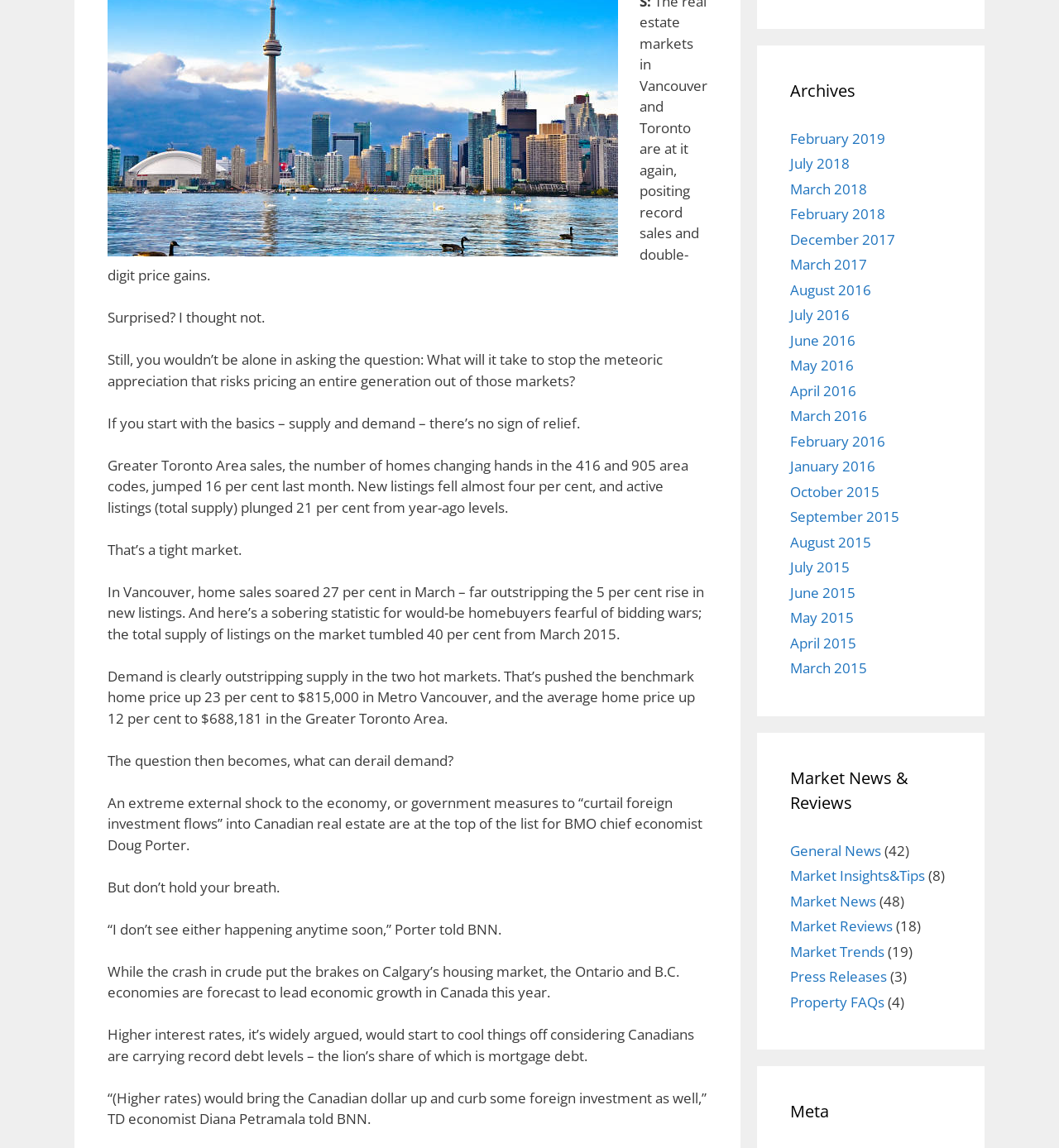Please determine the bounding box coordinates of the section I need to click to accomplish this instruction: "View archives".

[0.746, 0.068, 0.898, 0.09]